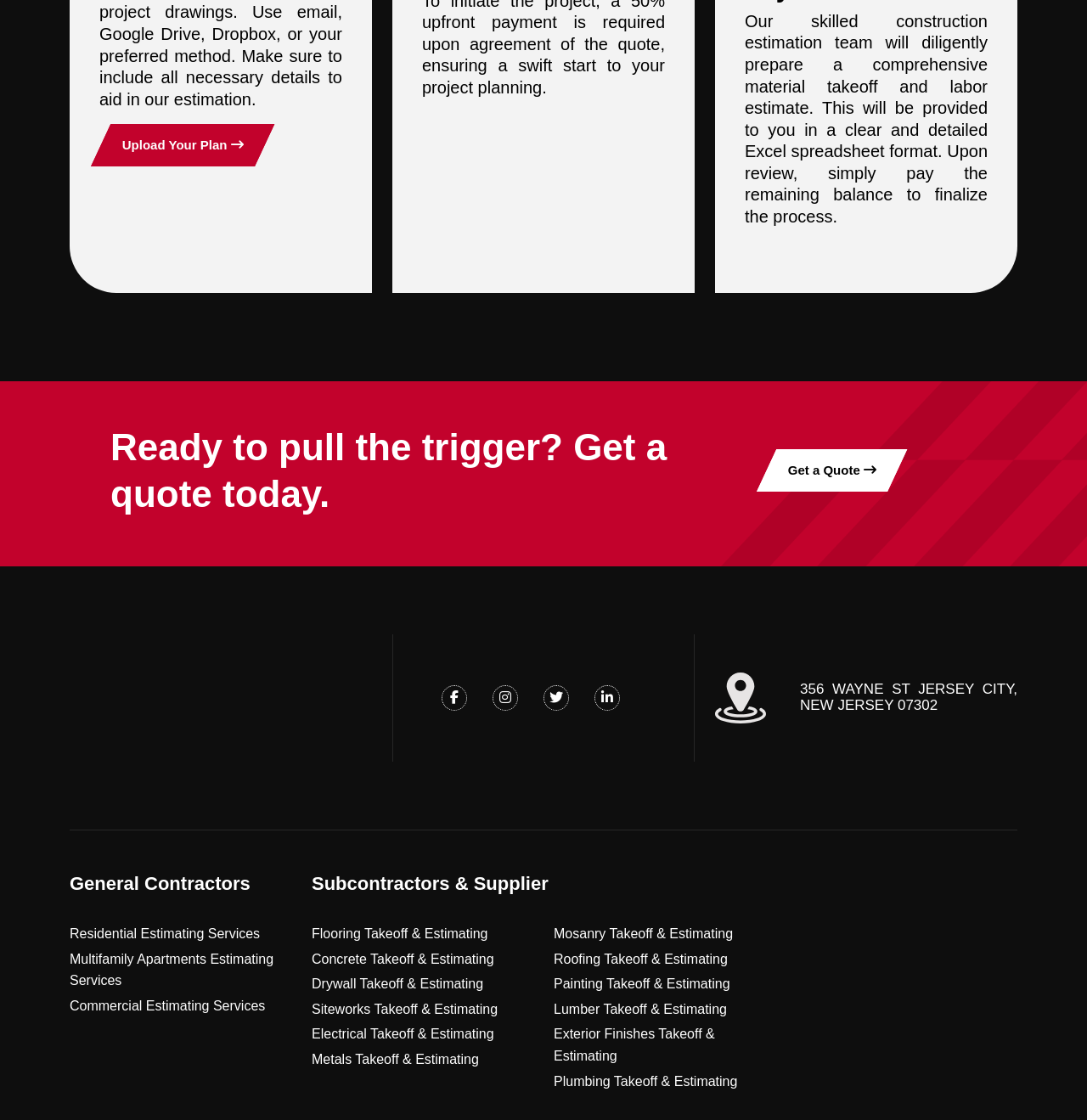Locate the coordinates of the bounding box for the clickable region that fulfills this instruction: "Learn about flooring takeoff and estimating".

[0.287, 0.827, 0.449, 0.84]